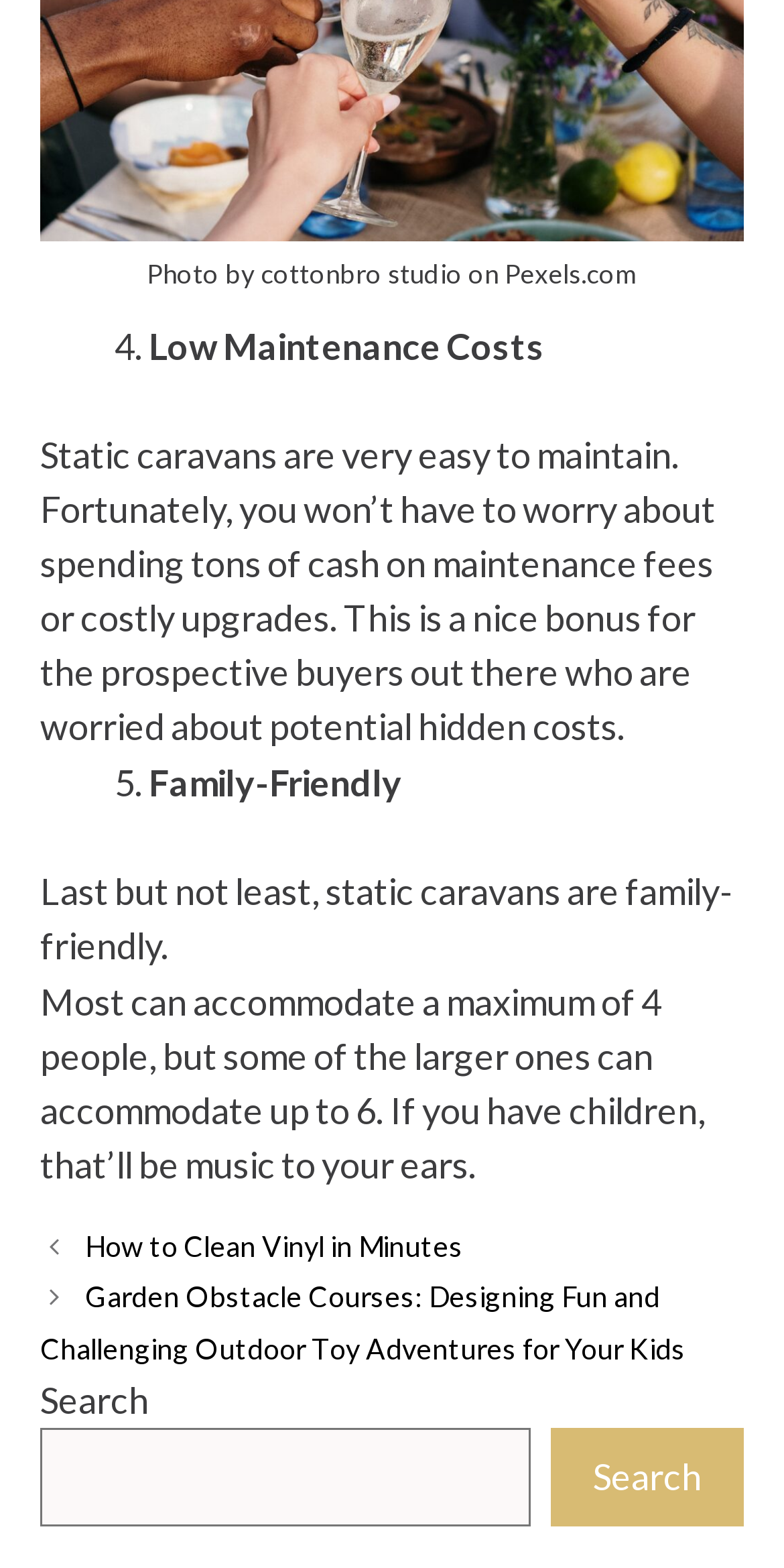From the webpage screenshot, predict the bounding box coordinates (top-left x, top-left y, bottom-right x, bottom-right y) for the UI element described here: parent_node: Search name="s"

[0.051, 0.91, 0.677, 0.973]